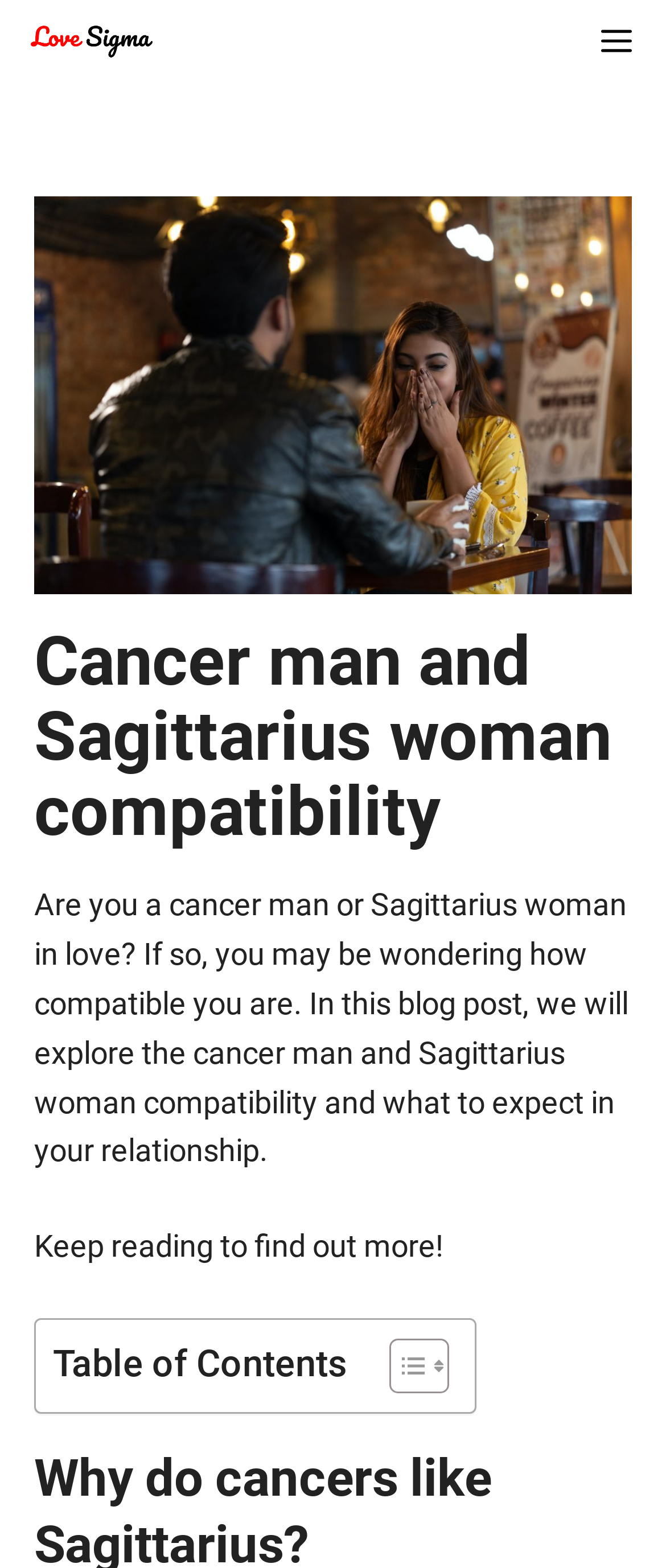Provide the bounding box coordinates, formatted as (top-left x, top-left y, bottom-right x, bottom-right y), with all values being floating point numbers between 0 and 1. Identify the bounding box of the UI element that matches the description: aria-label="Table of Content"

[0.546, 0.853, 0.662, 0.89]